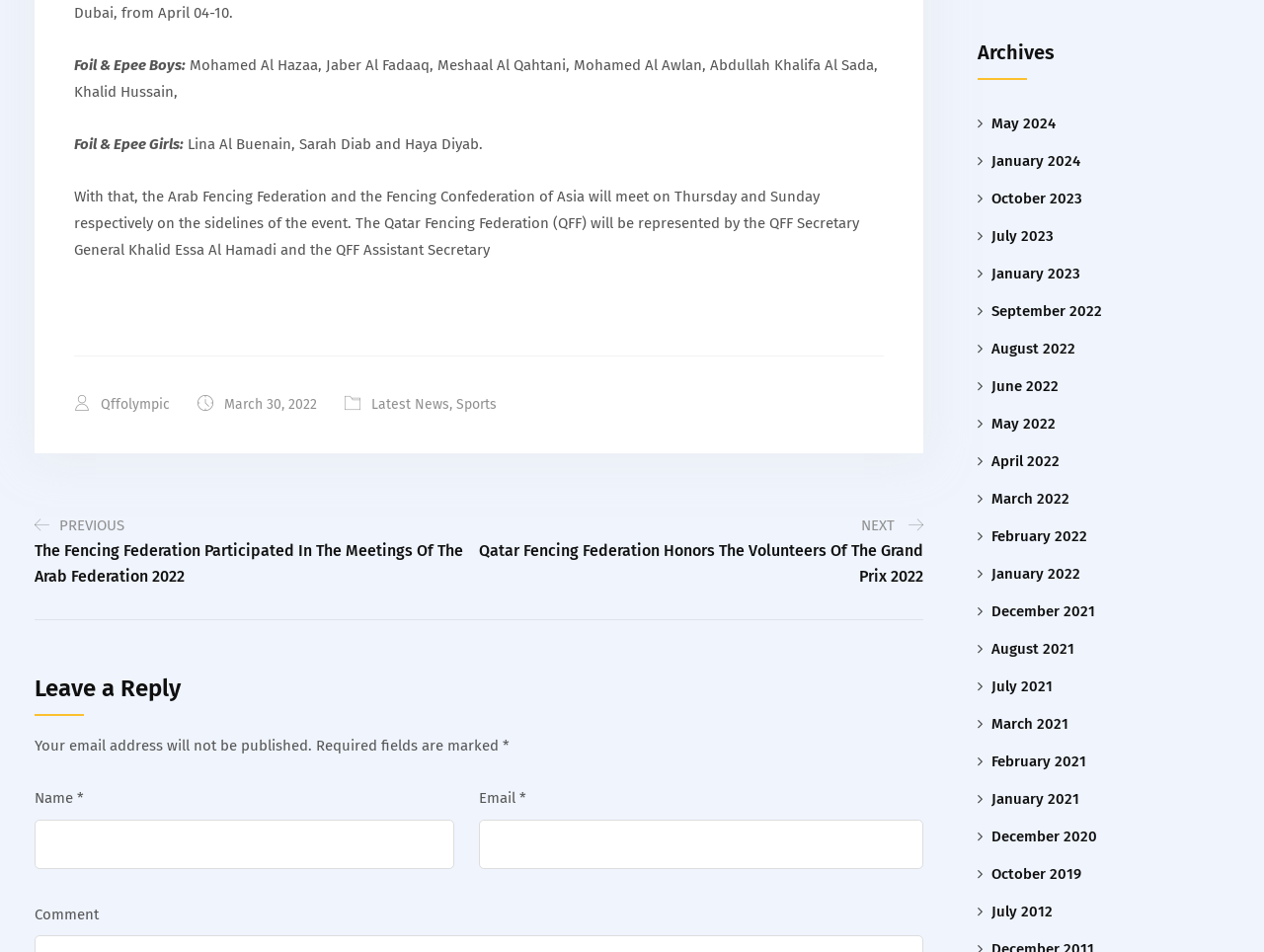Please identify the bounding box coordinates of the element's region that I should click in order to complete the following instruction: "Click on 'NEXT'". The bounding box coordinates consist of four float numbers between 0 and 1, i.e., [left, top, right, bottom].

[0.379, 0.539, 0.73, 0.601]